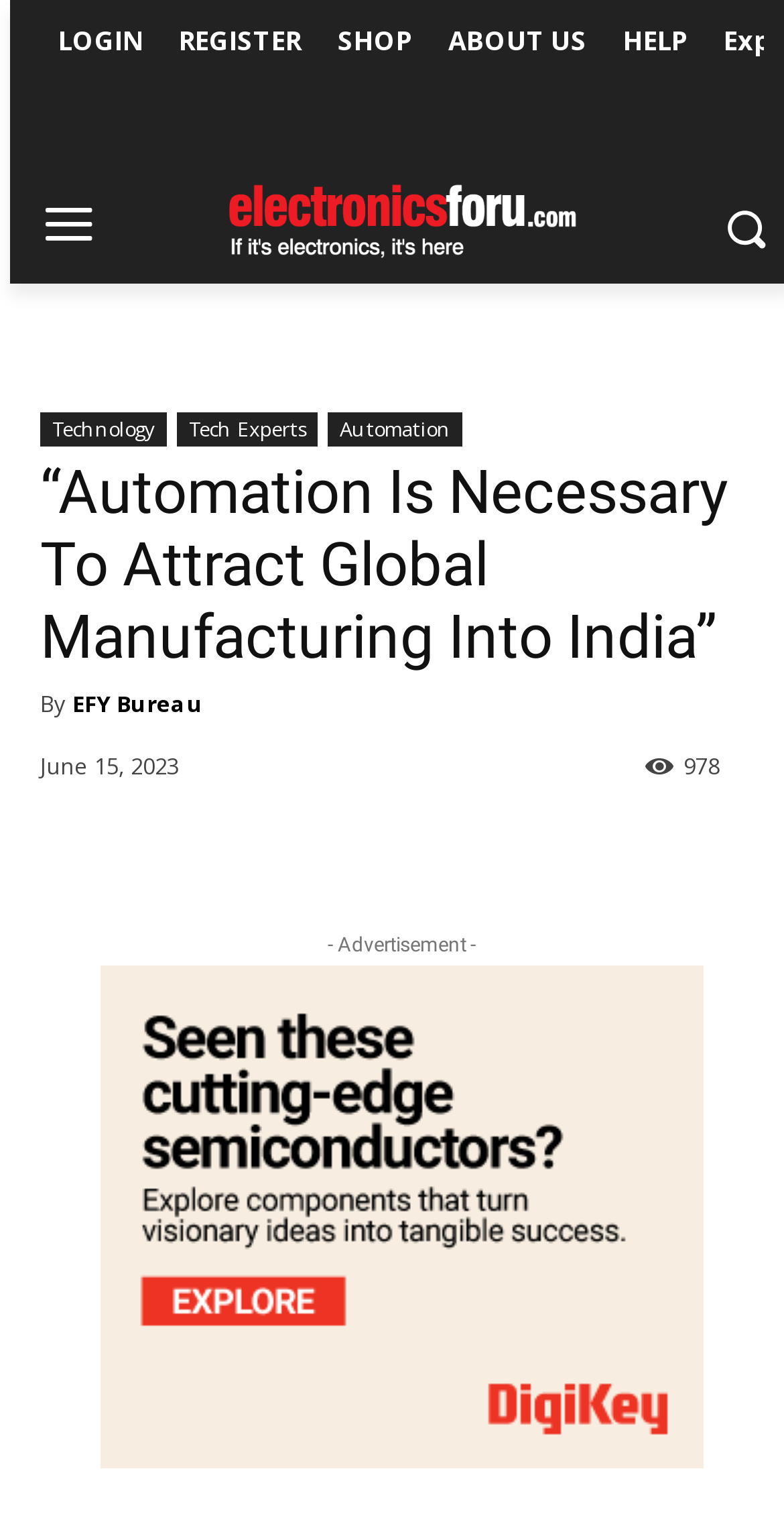Can you determine the bounding box coordinates of the area that needs to be clicked to fulfill the following instruction: "Read the article by EFY Bureau"?

[0.092, 0.442, 0.259, 0.482]